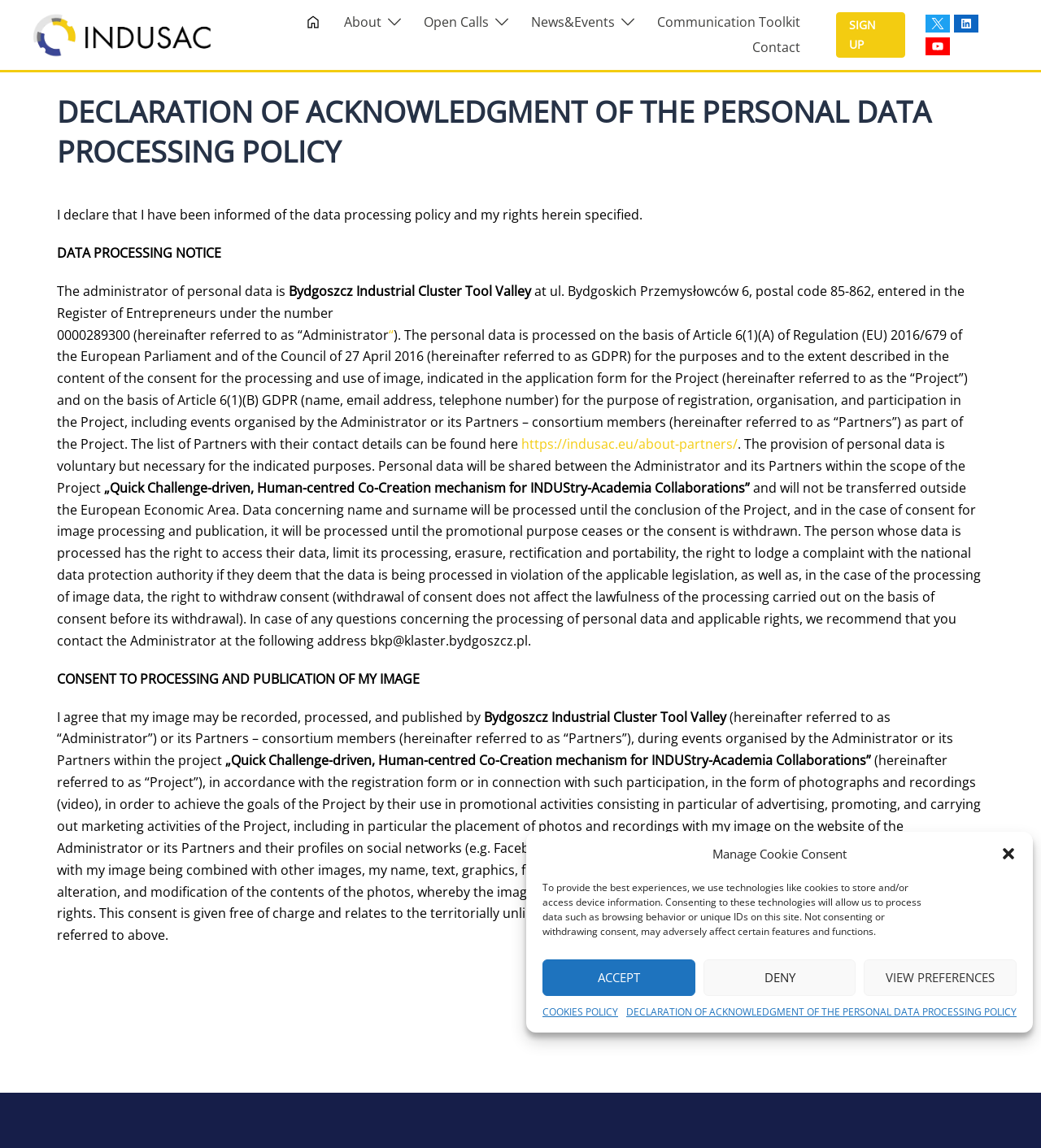Identify the bounding box coordinates for the UI element described as follows: Deny. Use the format (top-left x, top-left y, bottom-right x, bottom-right y) and ensure all values are floating point numbers between 0 and 1.

[0.676, 0.836, 0.822, 0.867]